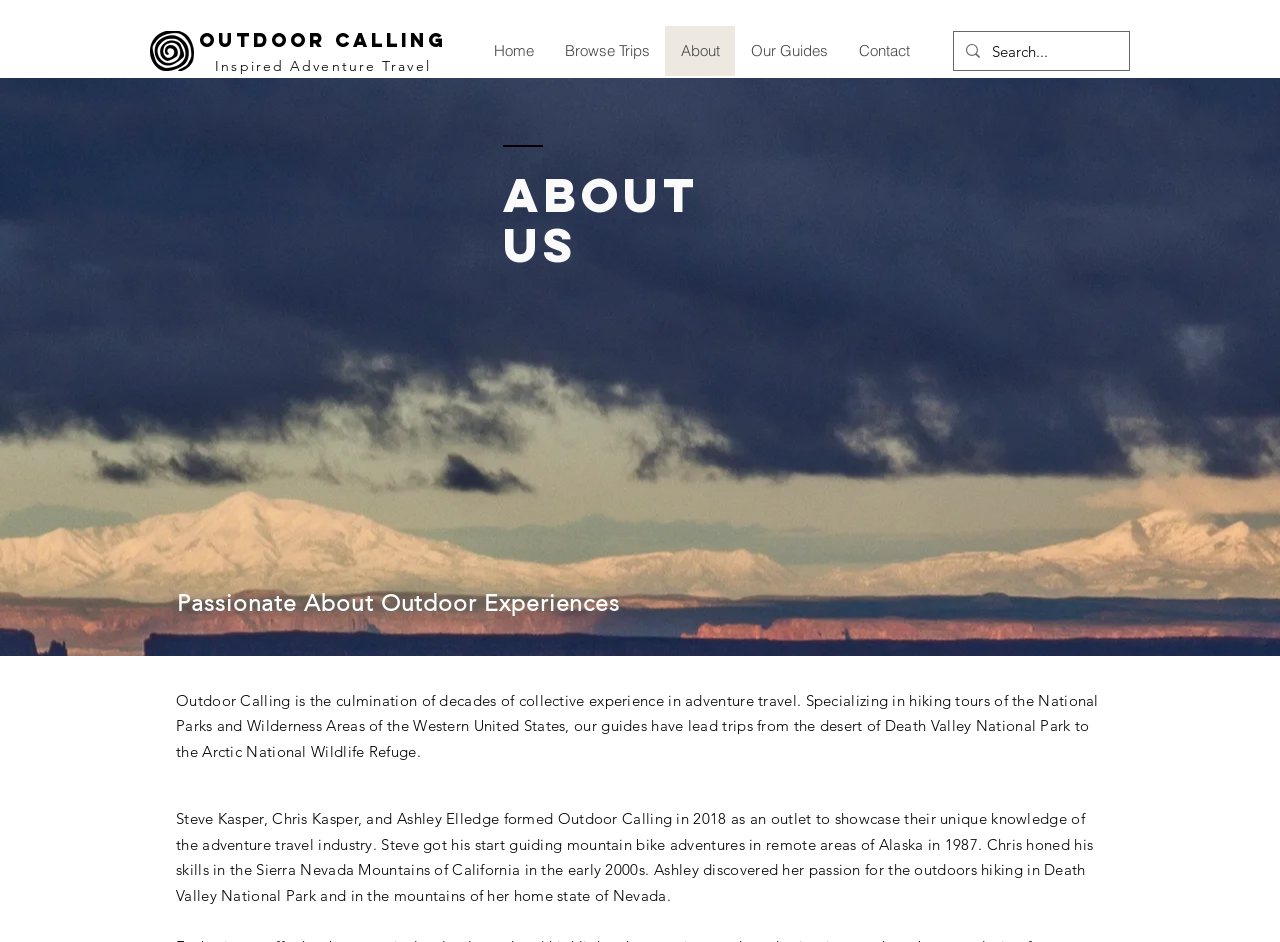Who are the founders of Outdoor Calling?
Refer to the screenshot and deliver a thorough answer to the question presented.

The founders of Outdoor Calling are mentioned in the text 'Steve Kasper, Chris Kasper, and Ashley Elledge formed Outdoor Calling in 2018...' which provides the names of the founders.